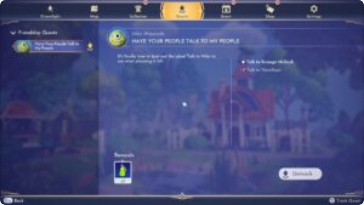Provide your answer in a single word or phrase: 
What is the character's name?

Mirabel